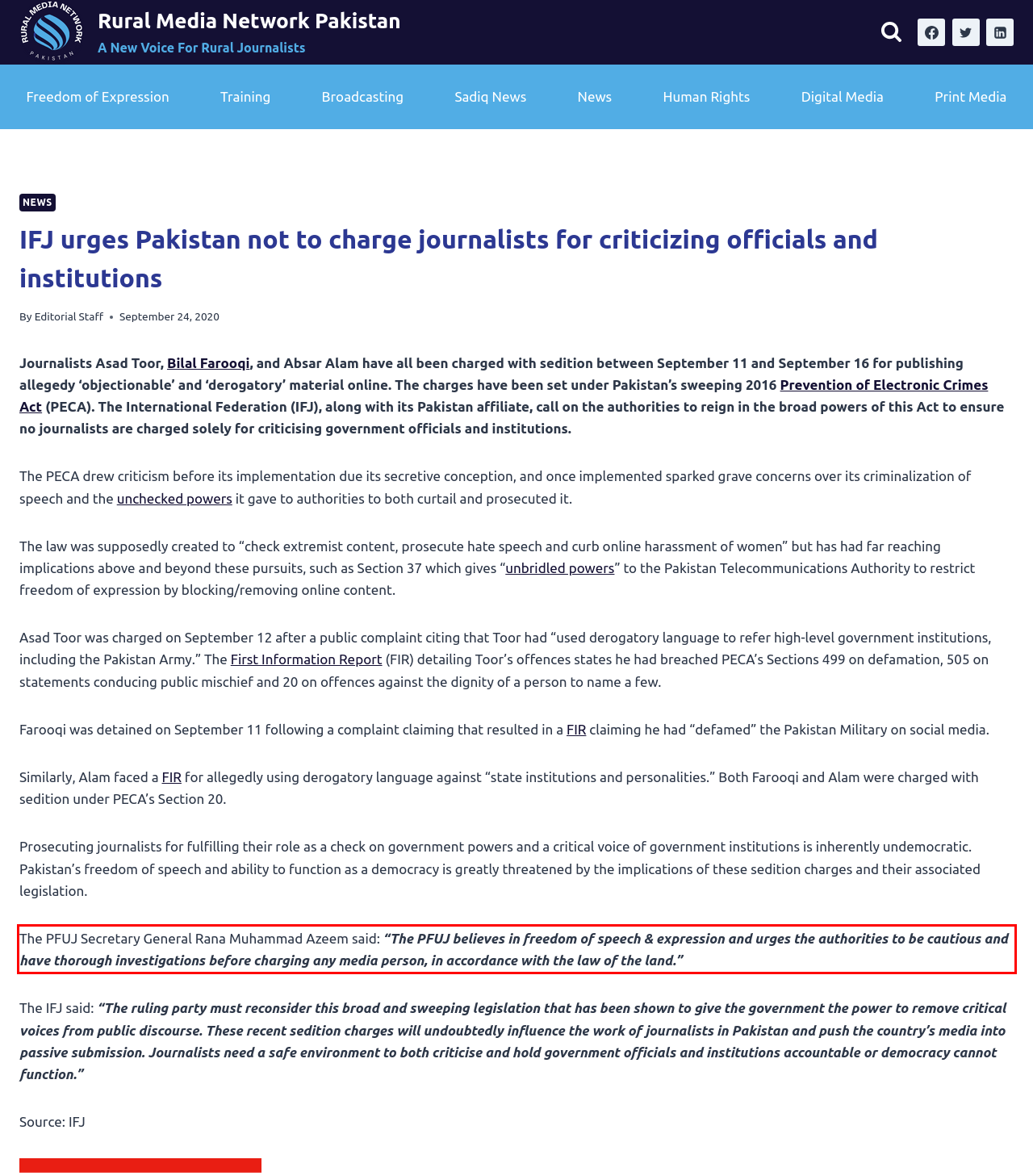Analyze the screenshot of the webpage and extract the text from the UI element that is inside the red bounding box.

The PFUJ Secretary General Rana Muhammad Azeem said: “The PFUJ believes in freedom of speech & expression and urges the authorities to be cautious and have thorough investigations before charging any media person, in accordance with the law of the land.”